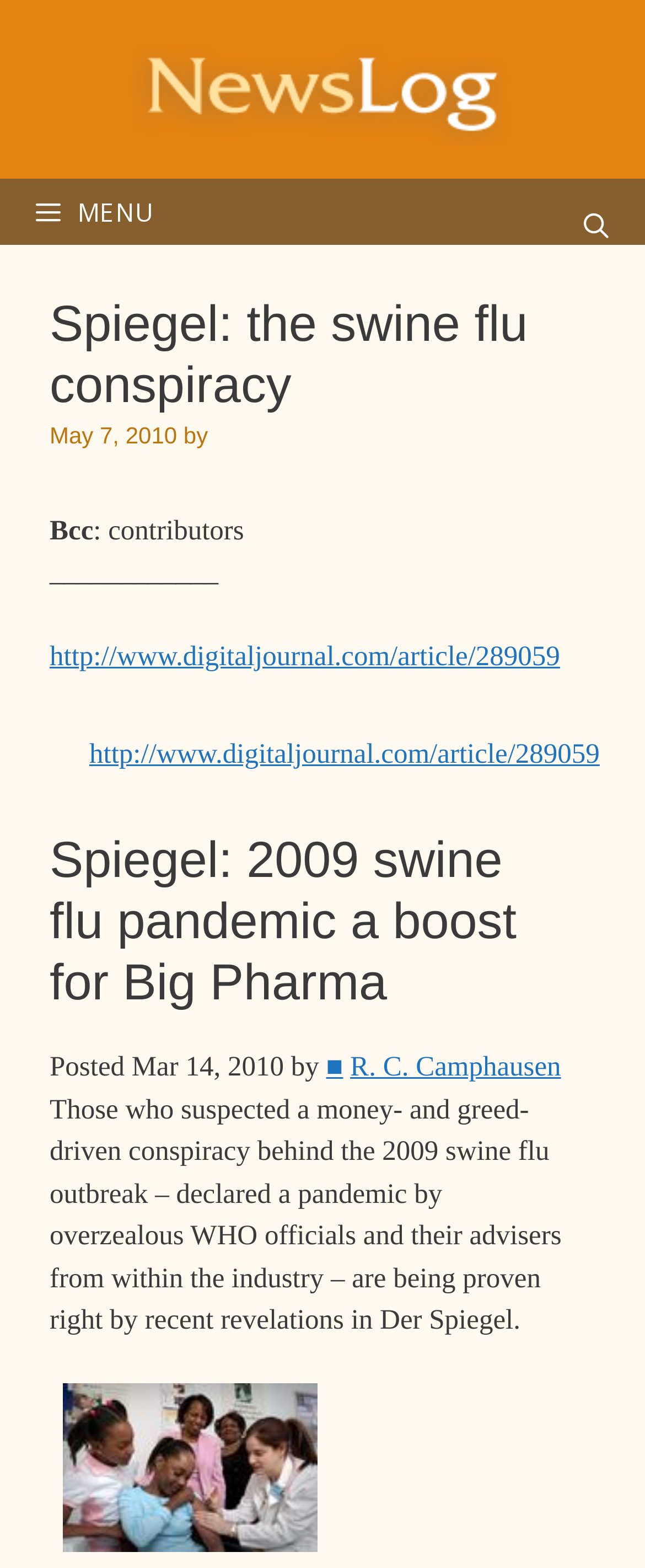Select the bounding box coordinates of the element I need to click to carry out the following instruction: "Visit the Digital Journal article".

[0.138, 0.471, 0.93, 0.491]